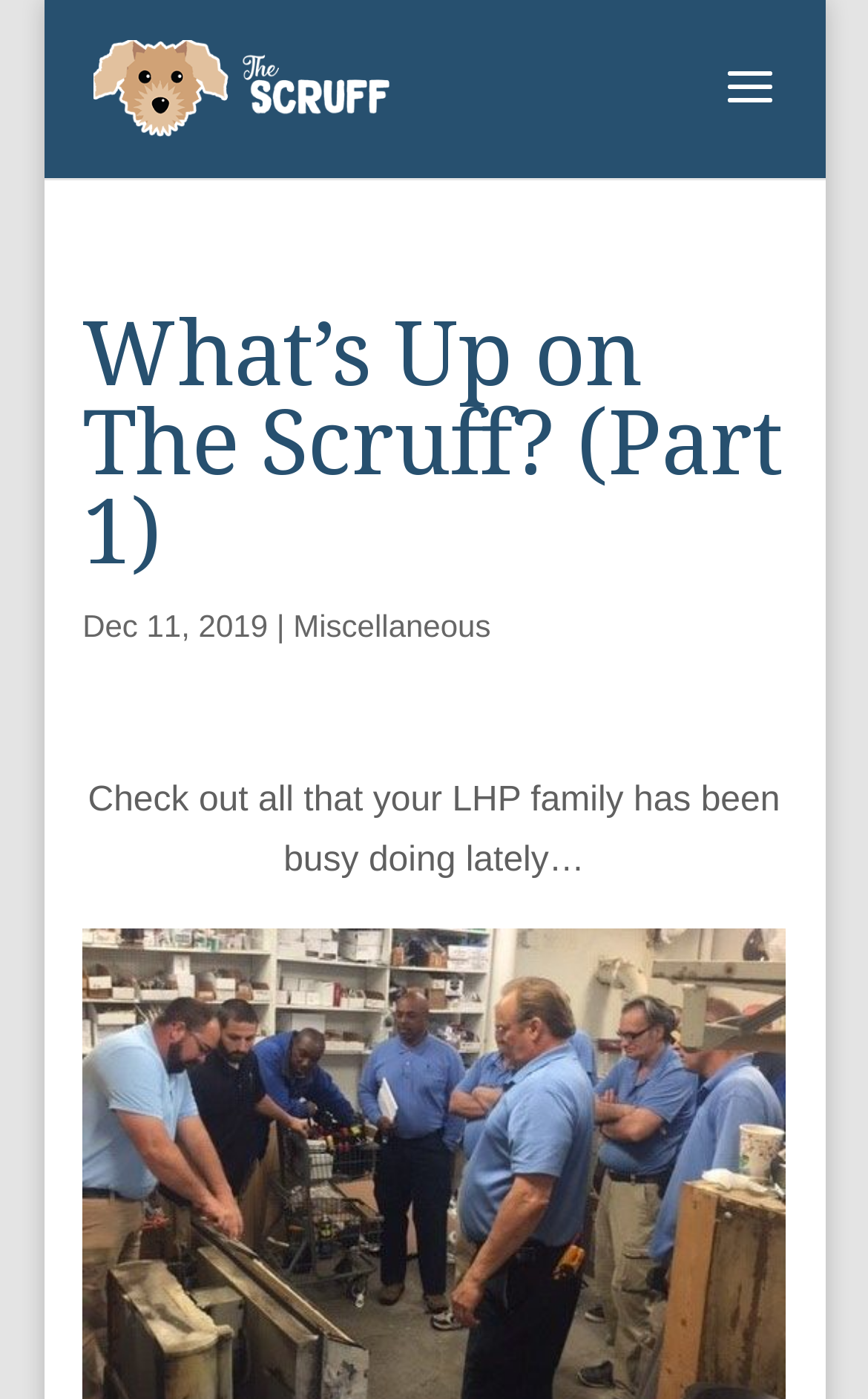What is the topic of the post? Using the information from the screenshot, answer with a single word or phrase.

LHP family activities